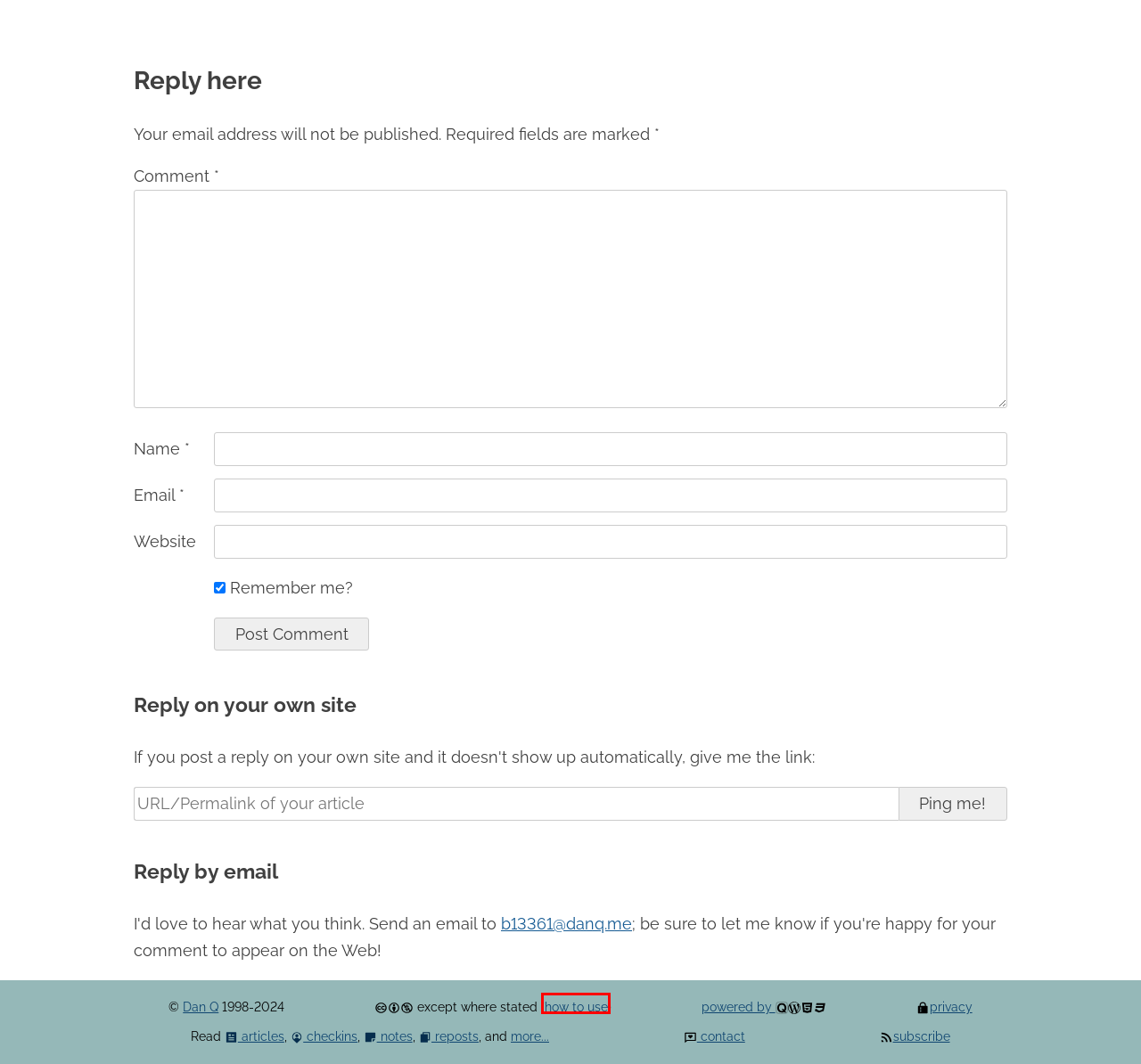You have a screenshot of a webpage with a red rectangle bounding box. Identify the best webpage description that corresponds to the new webpage after clicking the element within the red bounding box. Here are the candidates:
A. License – Dan Q
B. KeePass for Opera – Dan Q
C. GPG Key – Dan Q
D. CC BY-NC 4.0 Deed | Attribution-NonCommercial 4.0 International
 | Creative Commons
E. Subscribe To Scatmania – Dan Q
F. Leak in Comic Chameleon (app API hacking) – Dan Q
G. Blog – Dan Q
H. Privacy & Cookies – Dan Q

A